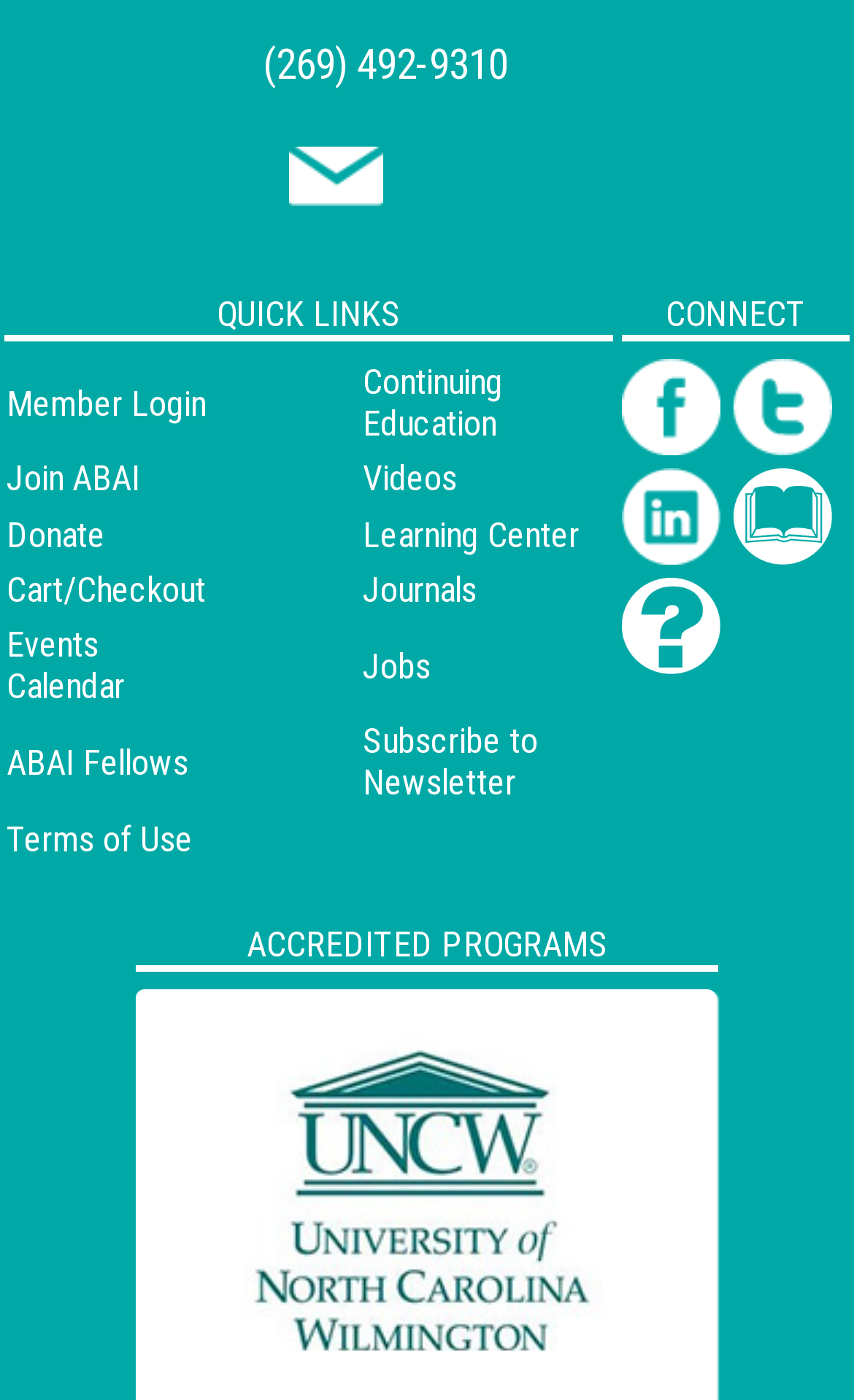Determine the bounding box for the UI element that matches this description: "(269) 492-9310".

[0.308, 0.027, 0.595, 0.063]